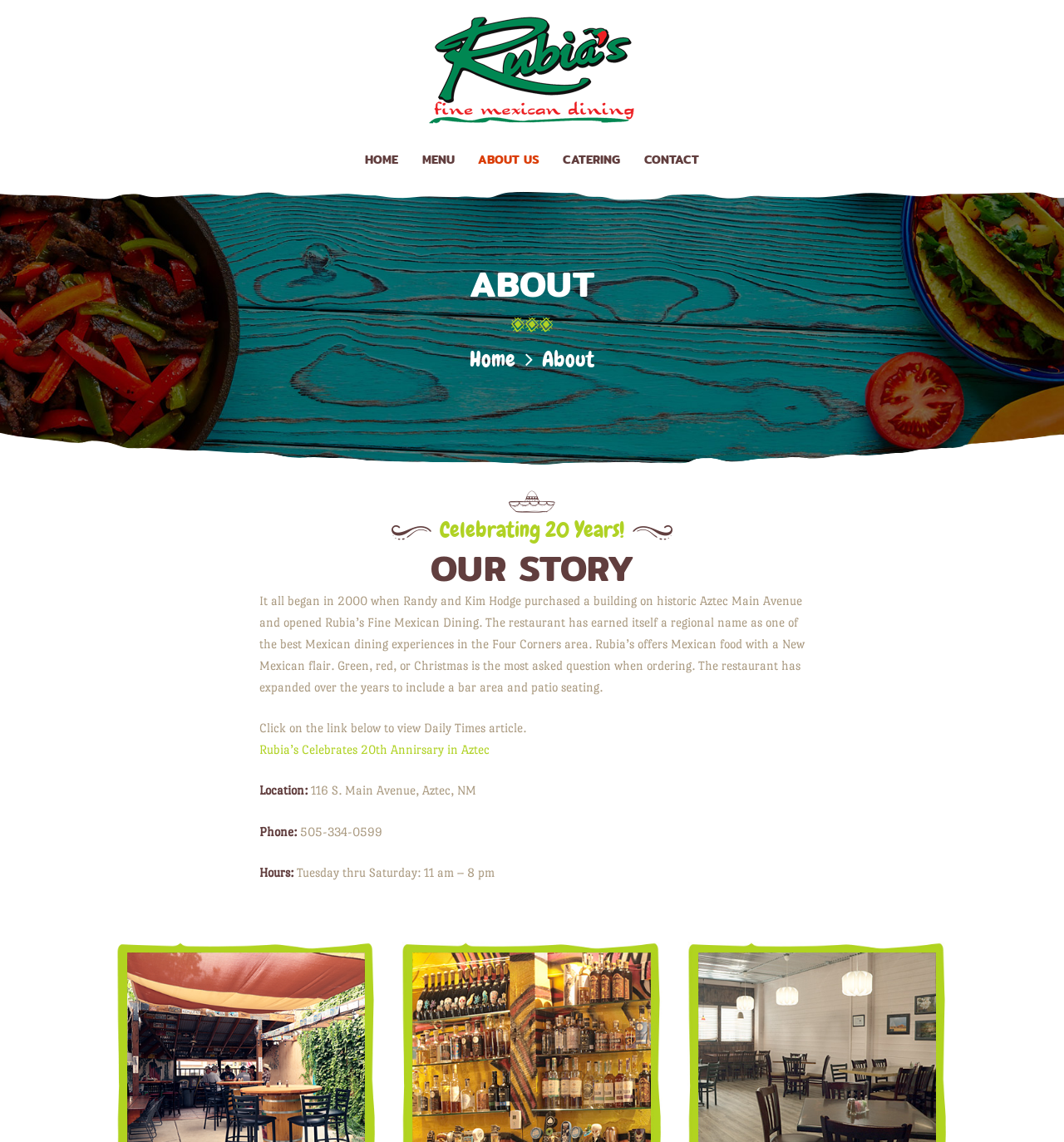Using the given description, provide the bounding box coordinates formatted as (top-left x, top-left y, bottom-right x, bottom-right y), with all values being floating point numbers between 0 and 1. Description: About Us

[0.438, 0.125, 0.518, 0.154]